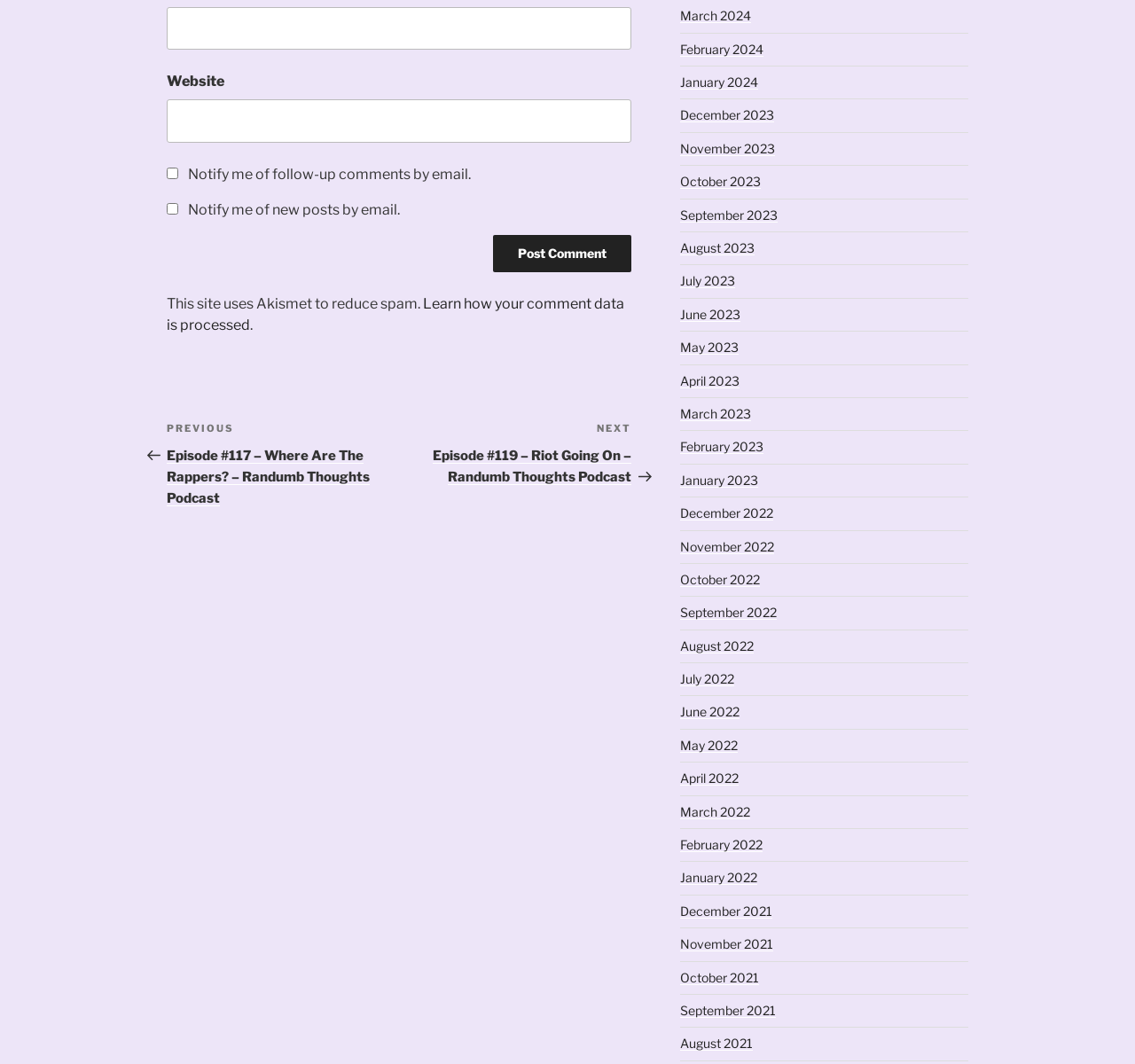How many links are available for post navigation?
Based on the visual information, provide a detailed and comprehensive answer.

The navigation element 'Posts' contains two links, 'Previous Post Episode #117 – Where Are The Rappers? – Randumb Thoughts Podcast' and 'Next Post Episode #119 – Riot Going On – Randumb Thoughts Podcast', which allow users to navigate to previous and next posts.